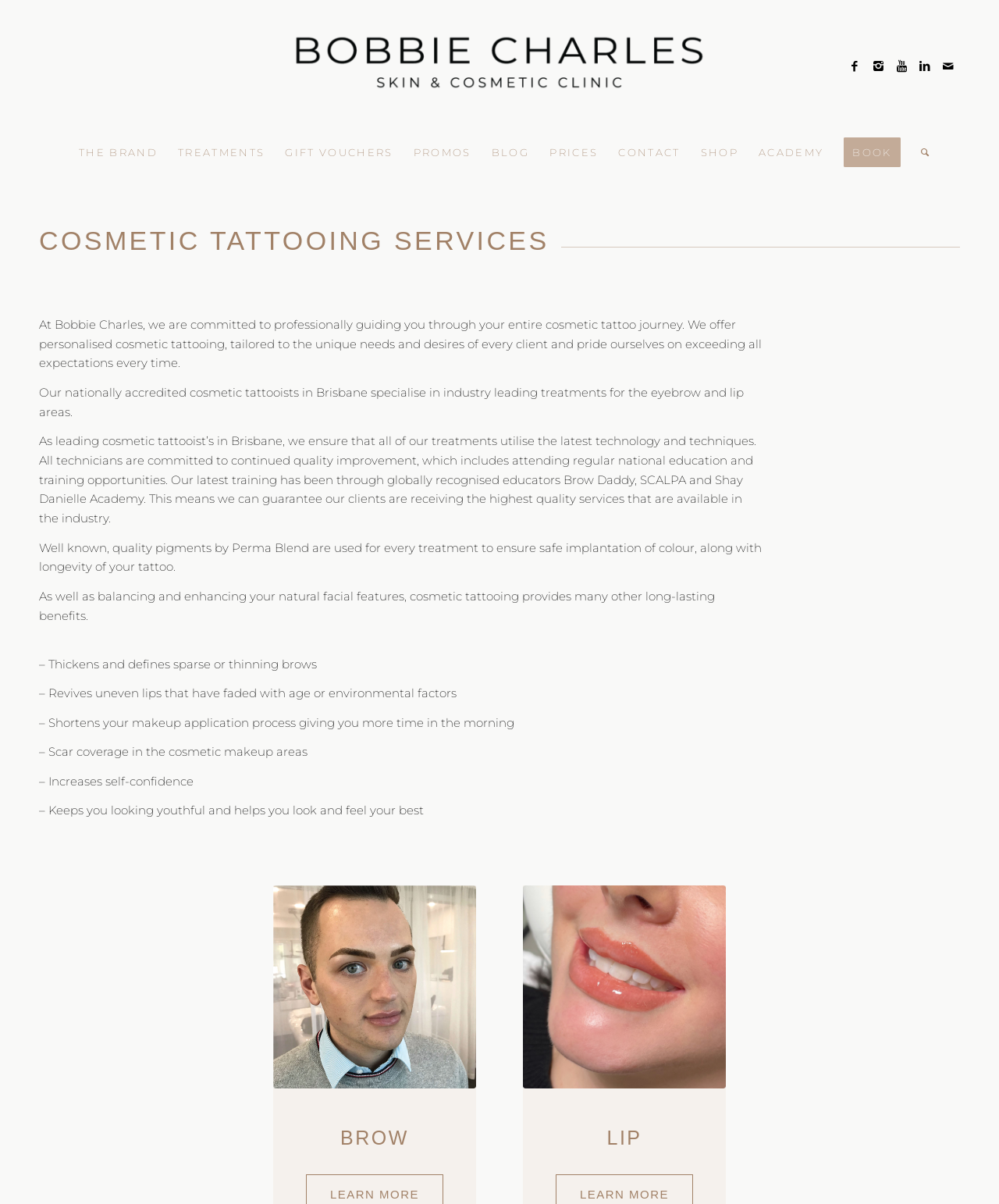Give an extensive and precise description of the webpage.

The webpage is about Cosmetic Tattooing services provided by Bobbie Charles. At the top, there is a link to Bobbie Charles' profile, accompanied by an image of the same name. To the right of this, there are social media links to Facebook, Instagram, Youtube, LinkedIn, and Mail.

Below this, there is a vertical menu with 10 items: THE BRAND, TREATMENTS, GIFT VOUCHERS, PROMOS, BLOG, PRICES, CONTACT, SHOP, ACADEMY, and BOOK. Each menu item has a corresponding link.

The main content of the webpage is divided into sections. The first section has a heading "COSMETIC TATTOOING SERVICES" and provides an introduction to the services offered by Bobbie Charles. The text explains that they provide personalized cosmetic tattooing, tailored to individual clients' needs, and pride themselves on exceeding expectations.

The next section describes the services offered by the nationally accredited cosmetic tattooists in Brisbane, specializing in eyebrow and lip areas. It mentions that they use the latest technology and techniques, and that all technicians attend regular national education and training opportunities.

The following section highlights the benefits of cosmetic tattooing, including thickening and defining sparse or thinning brows, reviving uneven lips, shortening makeup application time, scar coverage, increasing self-confidence, and keeping a youthful appearance.

Below this, there are two sections, one for "BROW" and one for "LIP", each with a link and an image. The "BROW" section has a link to "Brow Cosmetic Tattooing" and an image of the same name, while the "LIP" section has a link to "Bobbie Charles Lip Tattoo" and an image of the same name.